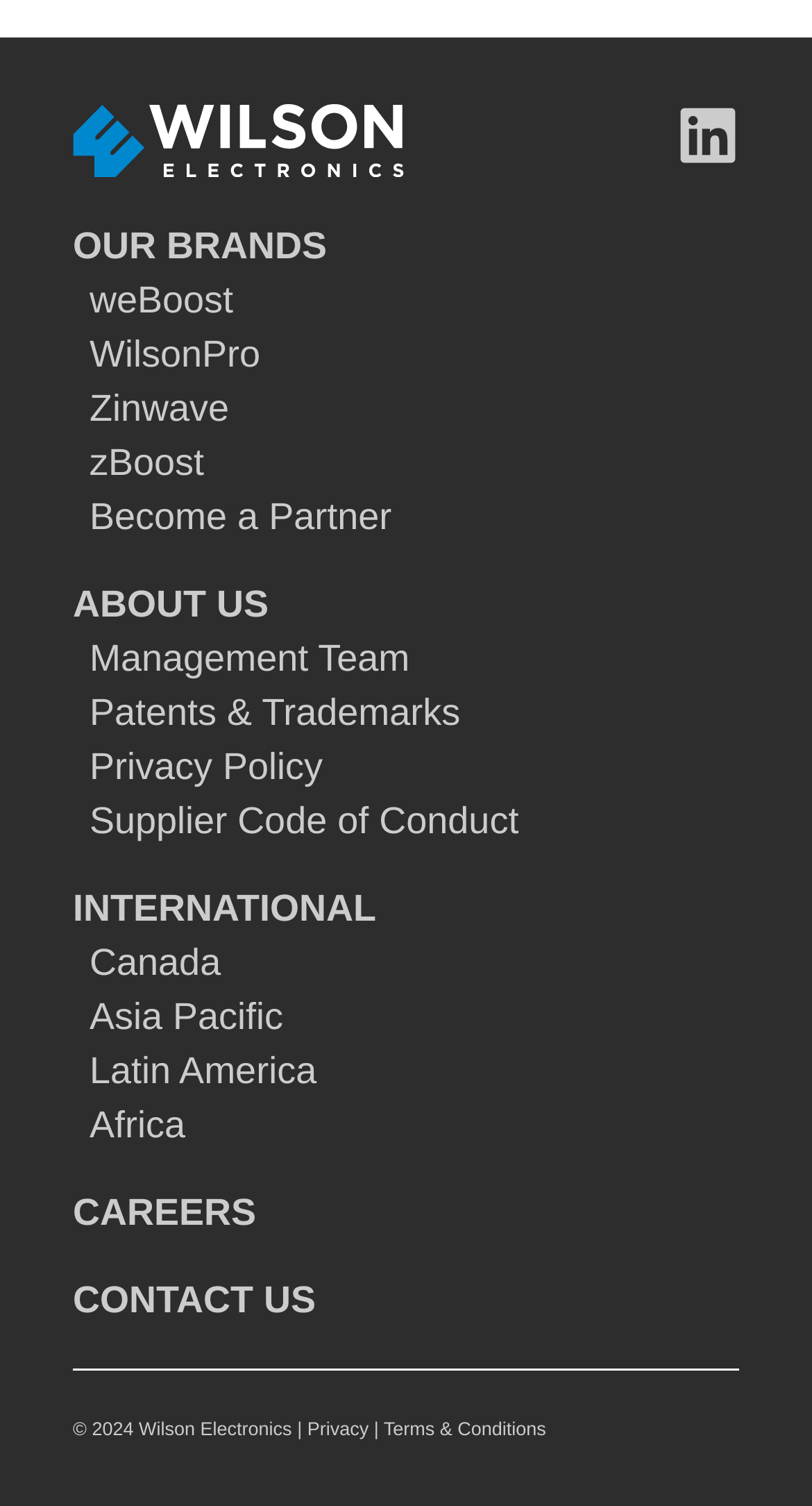Could you determine the bounding box coordinates of the clickable element to complete the instruction: "Click on Wilson Electronics Logo"? Provide the coordinates as four float numbers between 0 and 1, i.e., [left, top, right, bottom].

[0.09, 0.07, 0.5, 0.117]